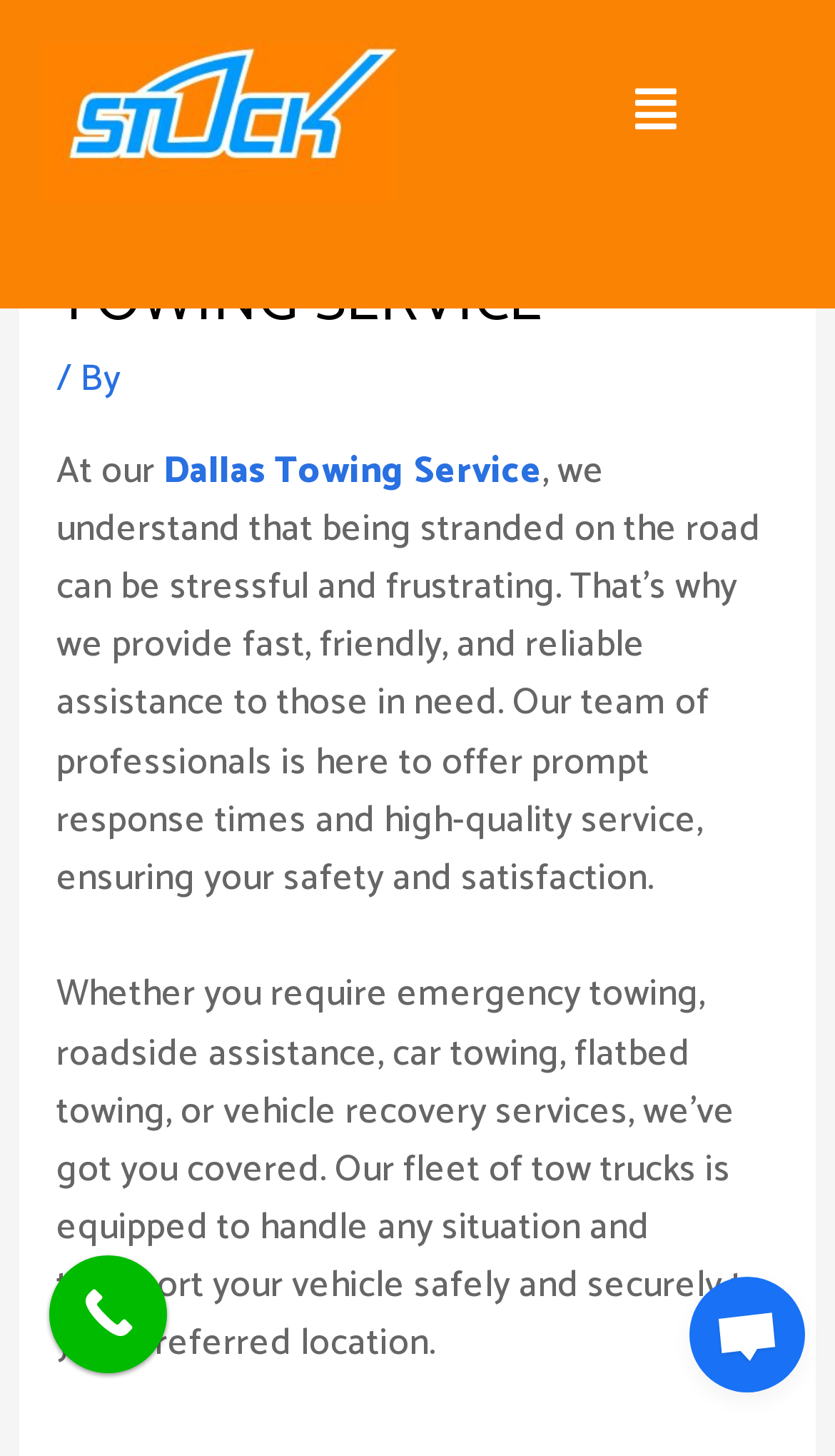What is the purpose of the 'call' button?
Please respond to the question with a detailed and thorough explanation.

The 'call' button is likely intended for users to quickly contact the company, possibly to request their services. The button's location at the bottom of the page and its prominent design suggest that it is a call-to-action element.